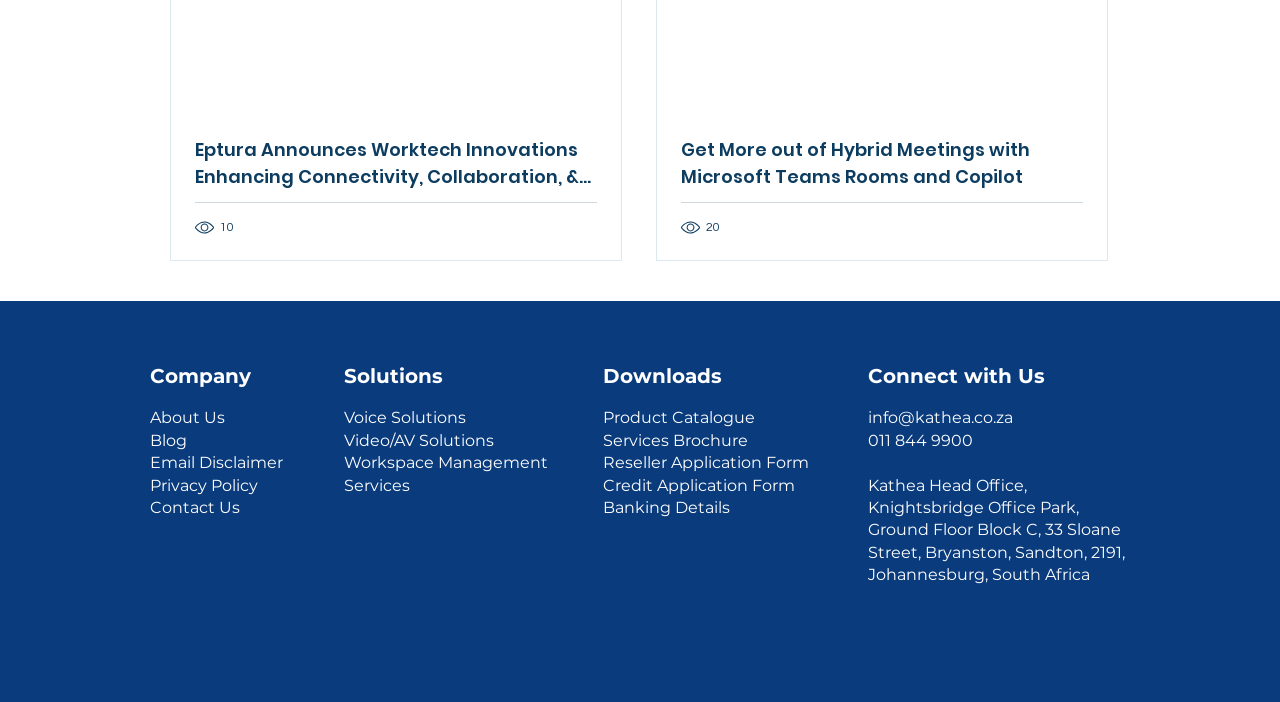Please give a one-word or short phrase response to the following question: 
What is the company's email address?

info@kathea.co.za